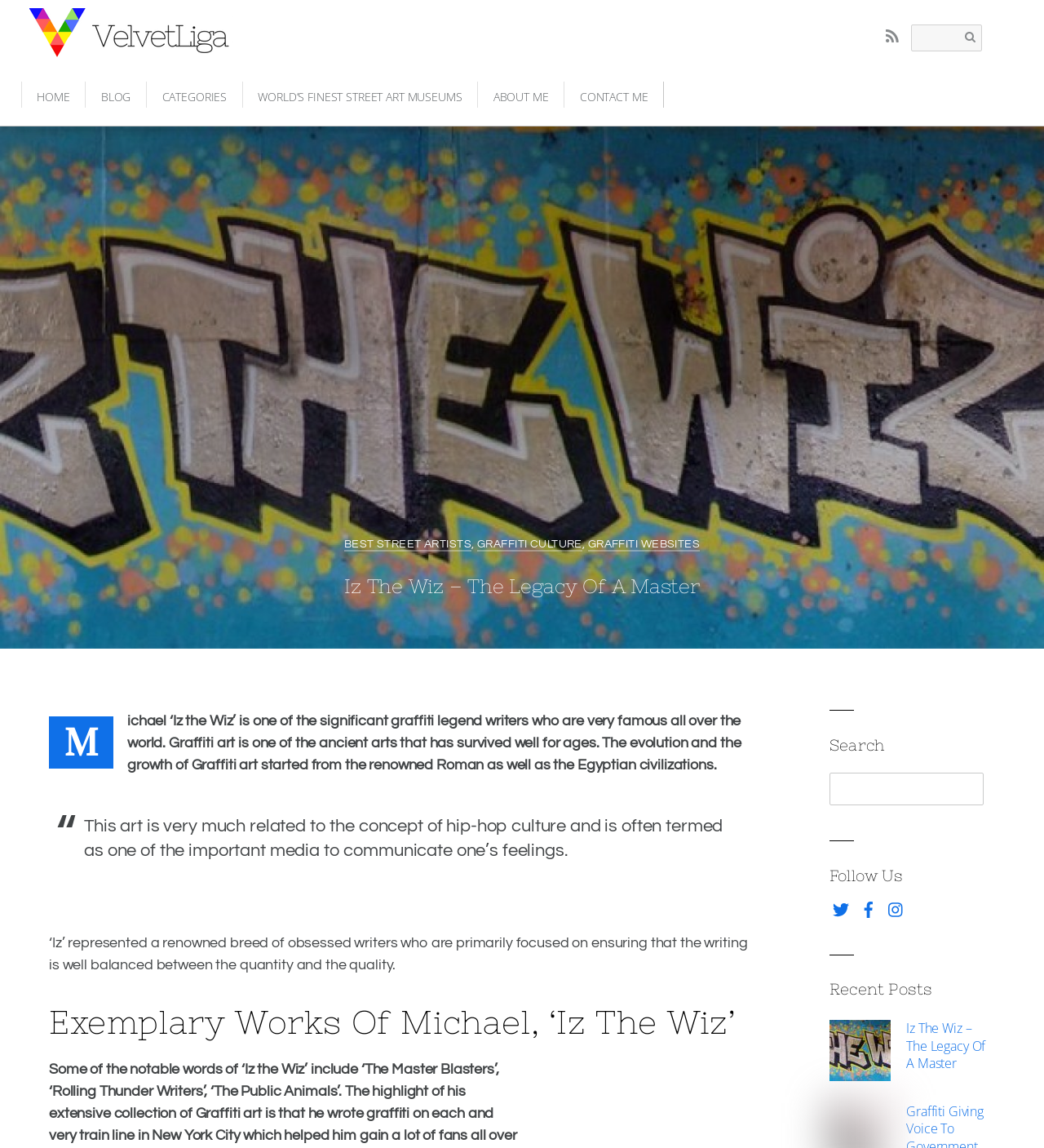Create a full and detailed caption for the entire webpage.

This webpage is about Iz The Wiz, a graffiti legend, and his legacy as a master of graffiti art. At the top left corner, there is a link to "Velvet Liga" accompanied by an image with the same name. Below this, there is a search bar and an RSS link. 

The main content of the webpage is divided into sections. On the left side, there are several links to different pages, including "HOME", "BLOG", "CATEGORIES", "WORLD'S FINEST STREET ART MUSEUMS", "ABOUT ME", and "CONTACT ME". 

On the right side, there is a large image of Iz The Wiz, accompanied by a link to his legacy. Below this, there is a section about graffiti art, describing its evolution and growth from ancient Roman and Egyptian civilizations. The text also explains how graffiti art is related to hip-hop culture and is a means of communication.

Further down, there is a section titled "Exemplary Works Of Michael, ‘Iz The Wiz’", which may contain examples of his work. Below this, there are social media links to Facebook, Twitter, and Instagram.

On the right side, there is a section titled "Search" with a search bar, followed by a "Follow Us" section with links to Twitter, Facebook, and Instagram. Below this, there is a "Recent Posts" section with an image and a link to a recent post about Iz The Wiz.

At the bottom of the page, there is a "Share This" section with links to share the post on Facebook, Twitter, and other platforms.